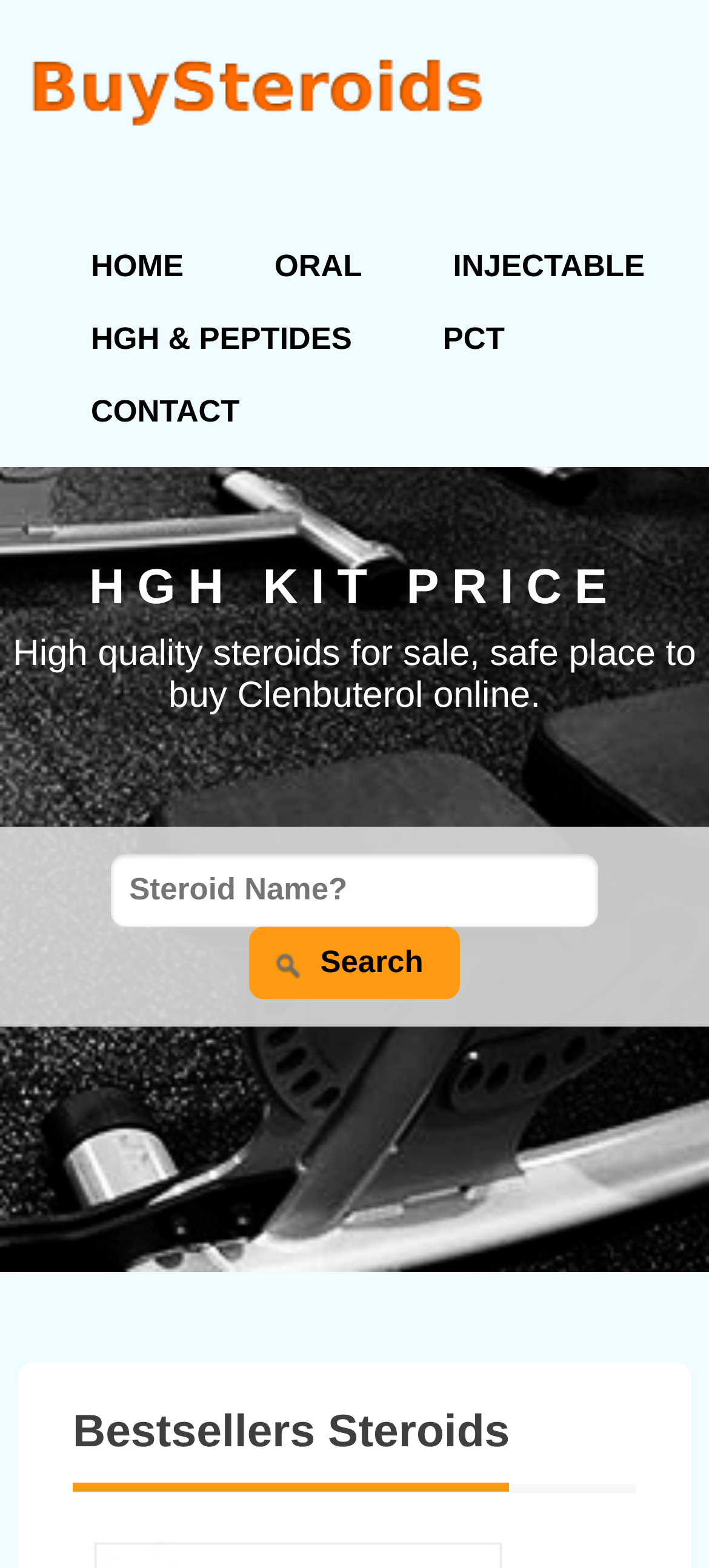Determine the primary headline of the webpage.

HGH KIT PRICE